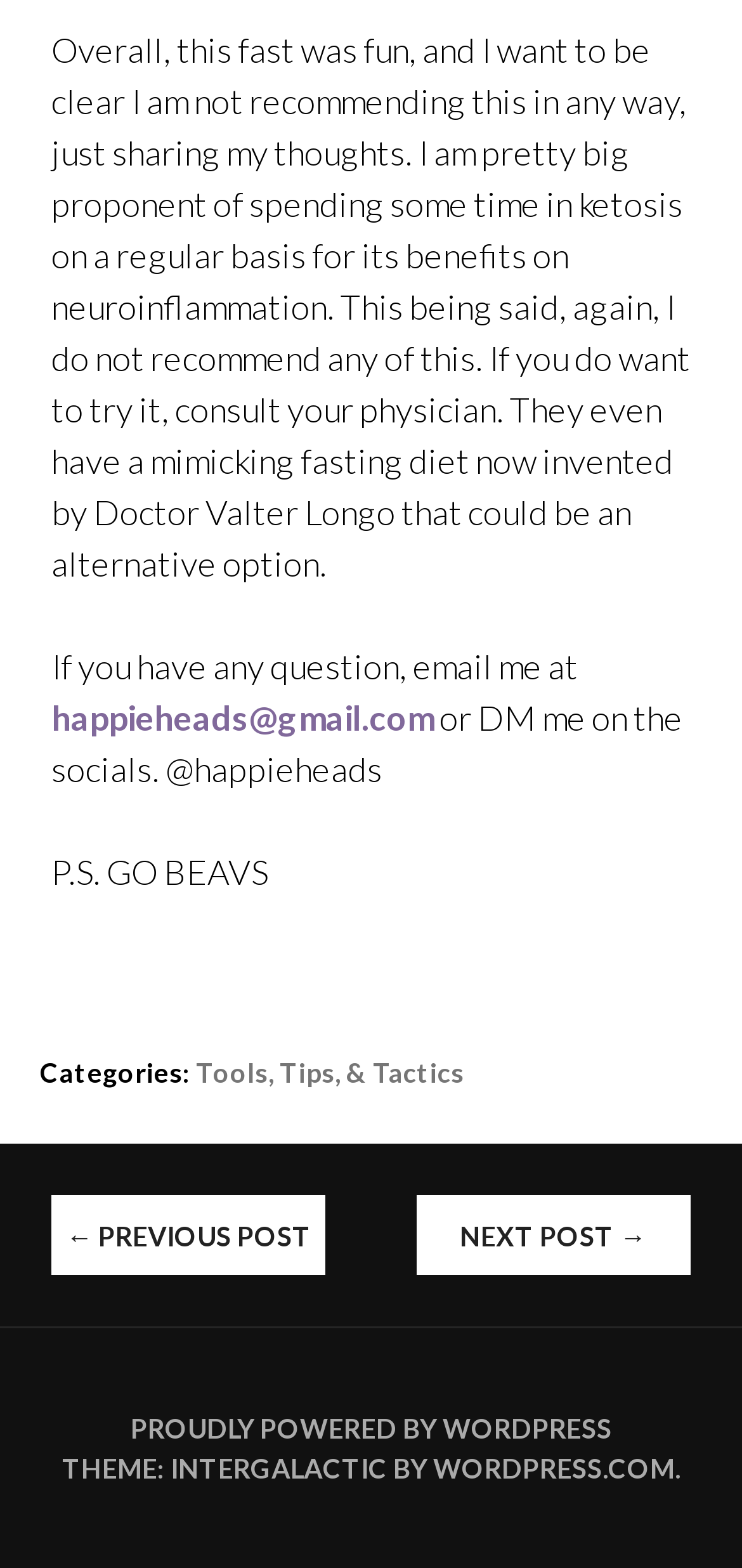Respond concisely with one word or phrase to the following query:
What is the platform powering the website?

WordPress